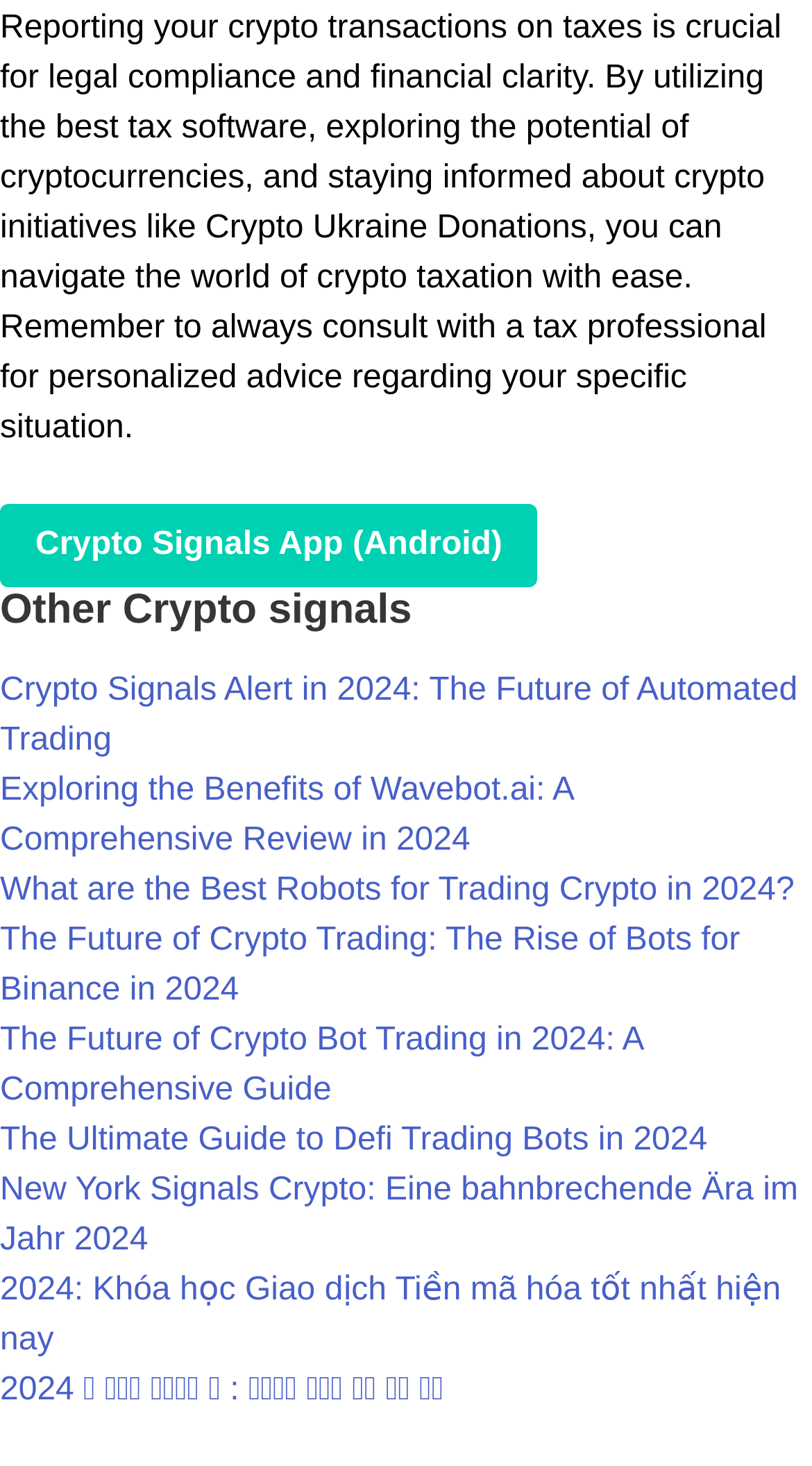Please provide a one-word or phrase answer to the question: 
How many links are there on this webpage?

11